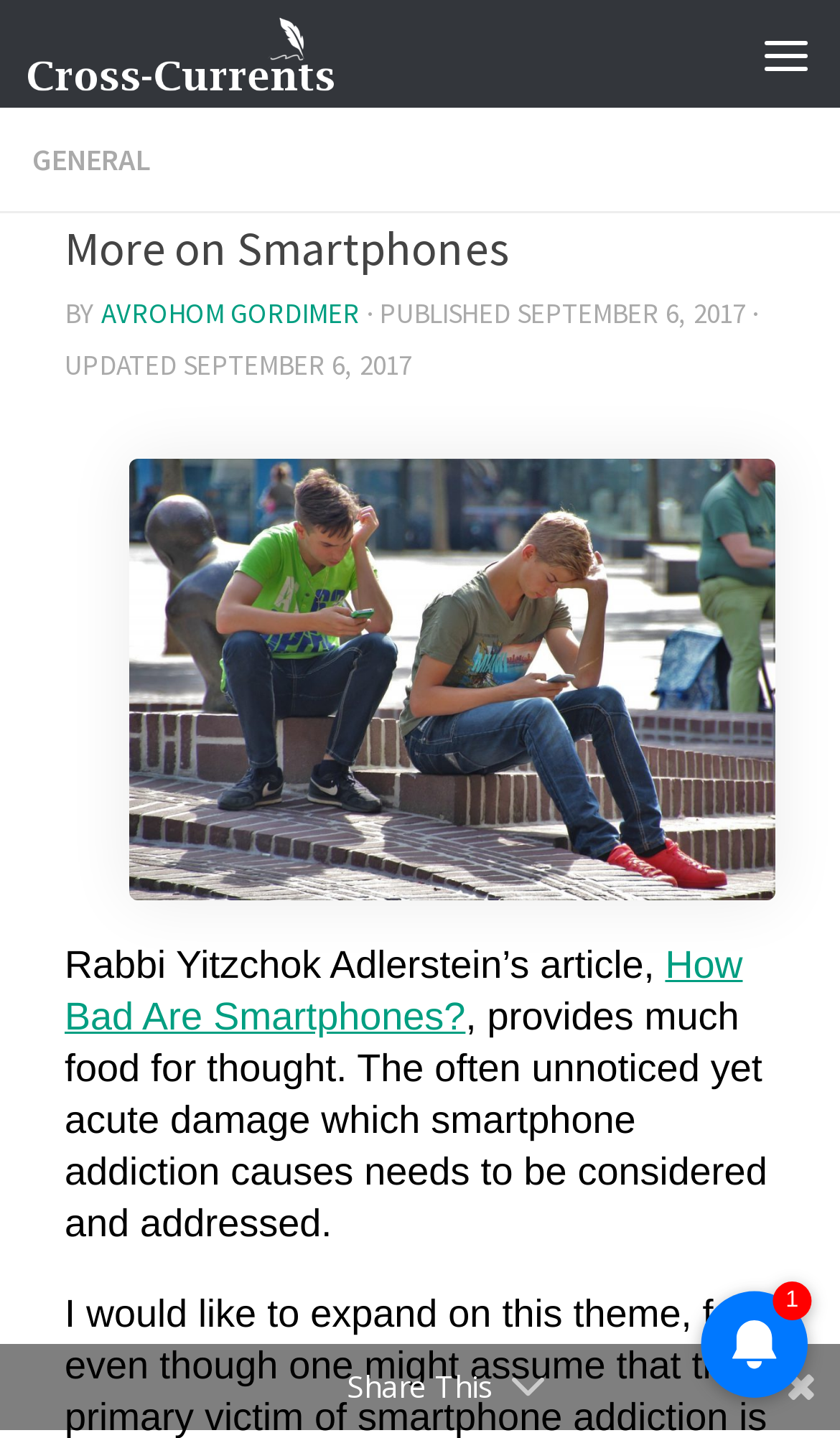What is the date of publication?
Kindly offer a comprehensive and detailed response to the question.

The date of publication is mentioned in the webpage content, specifically in the time element with the text 'SEPTEMBER 6, 2017'.